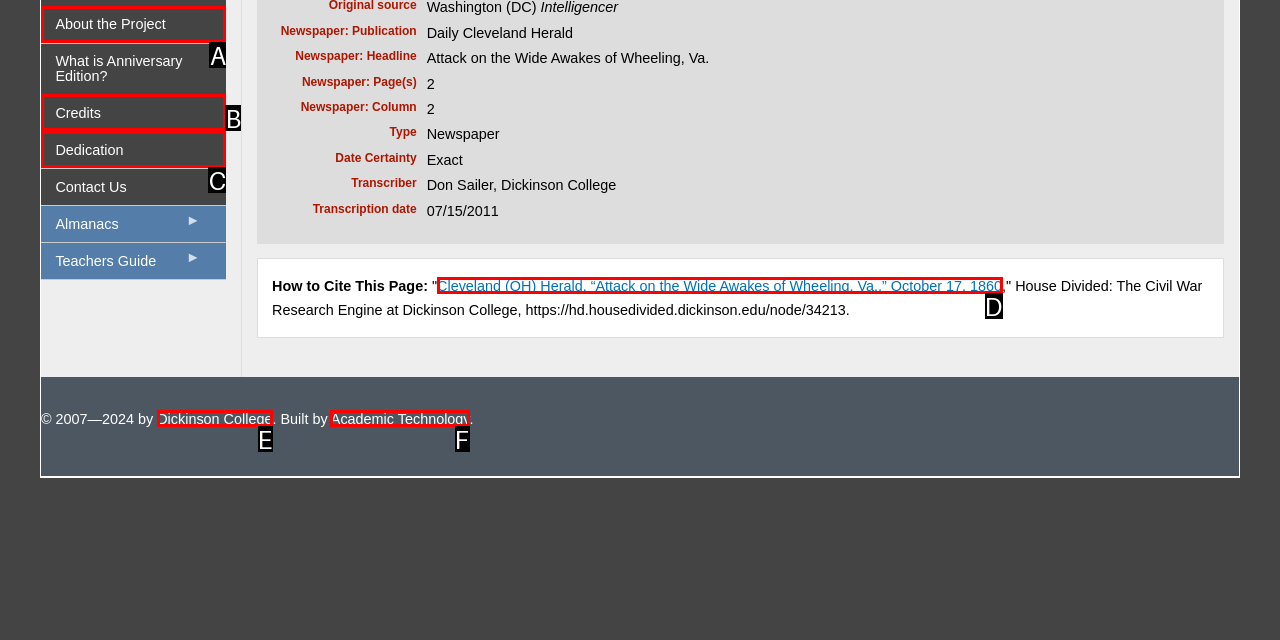Using the provided description: Academic Technology, select the HTML element that corresponds to it. Indicate your choice with the option's letter.

F